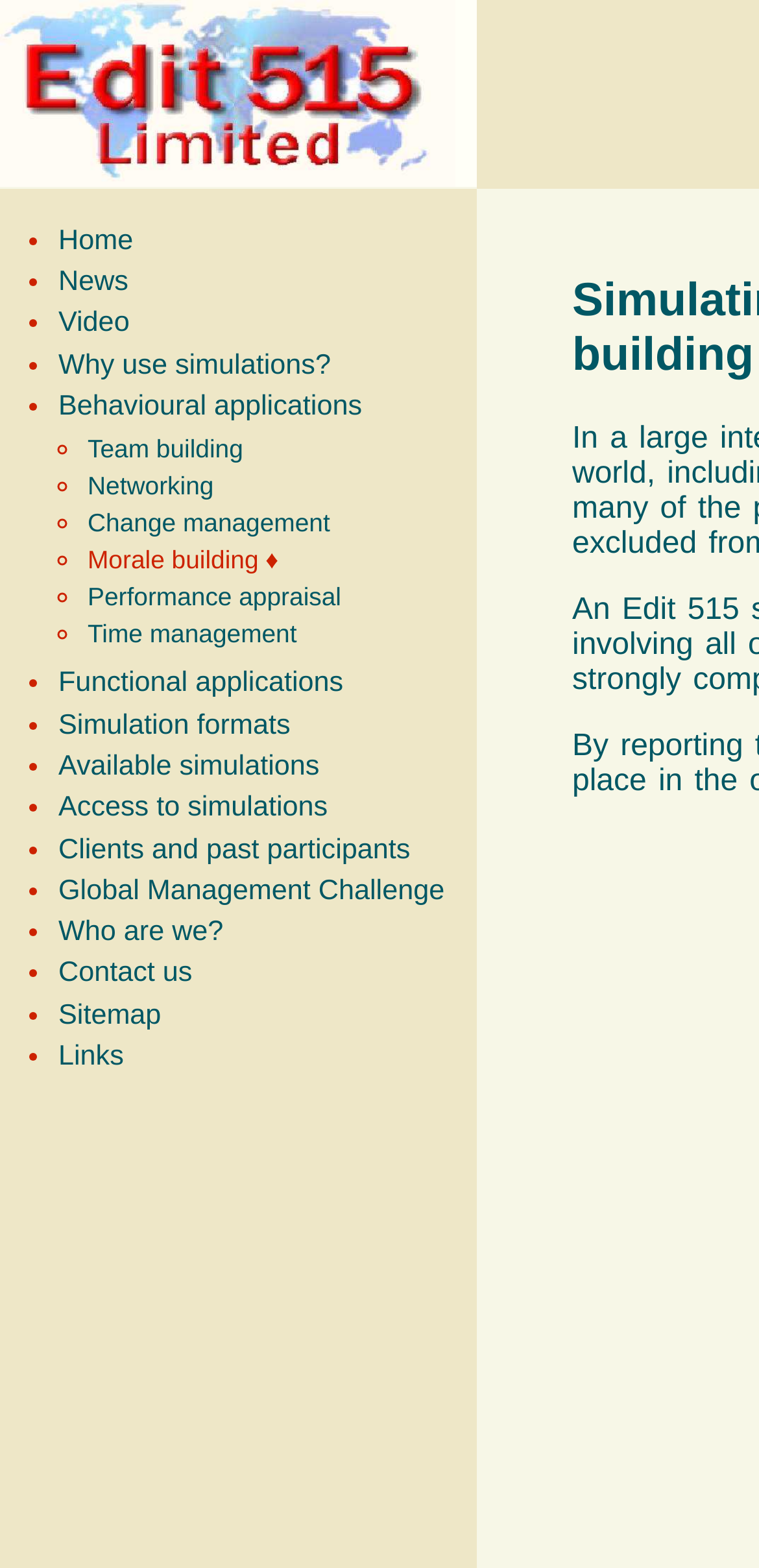Determine the bounding box coordinates for the region that must be clicked to execute the following instruction: "View Video".

[0.077, 0.197, 0.171, 0.216]